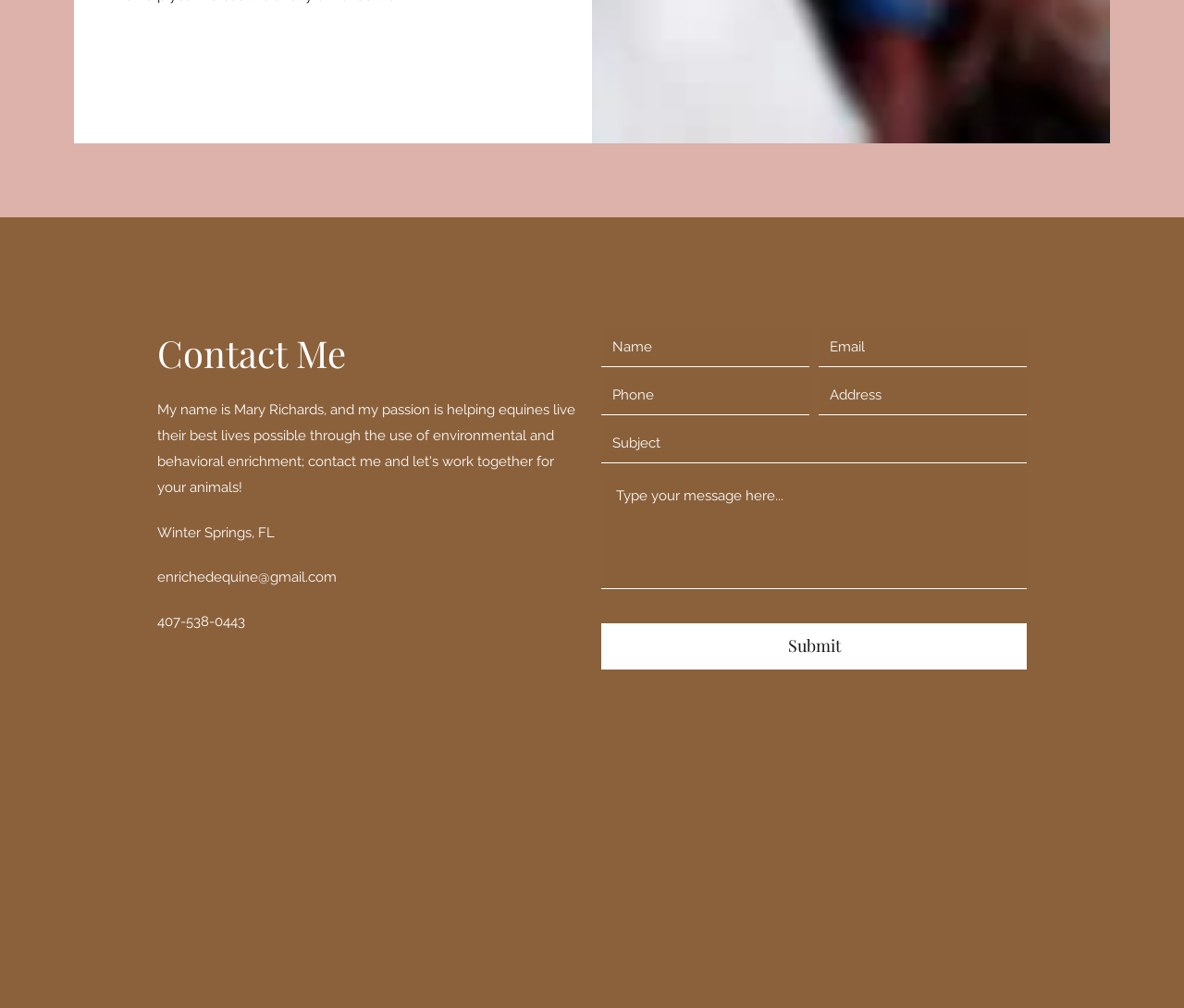Identify the bounding box coordinates of the region that should be clicked to execute the following instruction: "enter your name".

[0.508, 0.326, 0.684, 0.364]